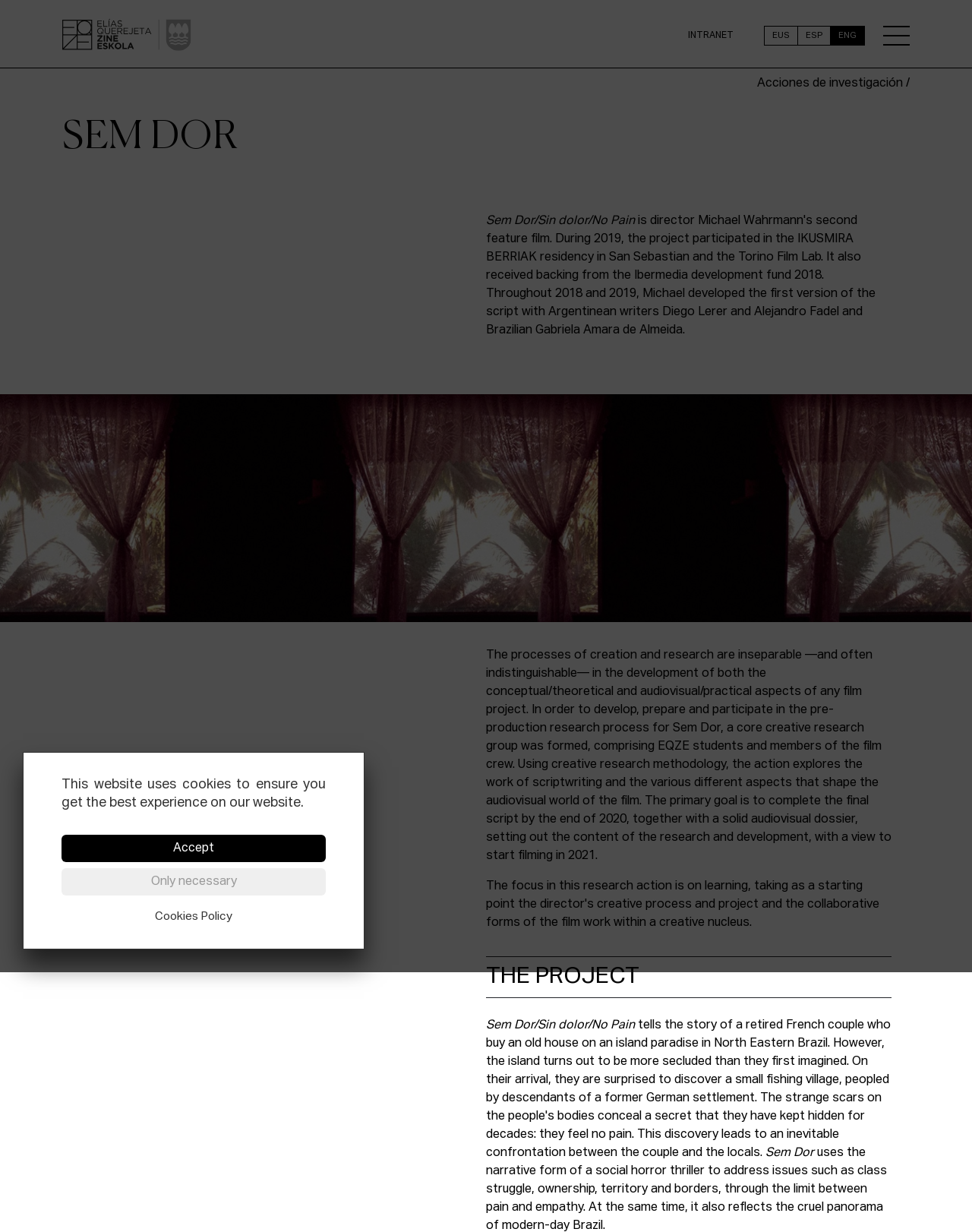Please indicate the bounding box coordinates for the clickable area to complete the following task: "Learn about cookies policy". The coordinates should be specified as four float numbers between 0 and 1, i.e., [left, top, right, bottom].

[0.063, 0.737, 0.335, 0.752]